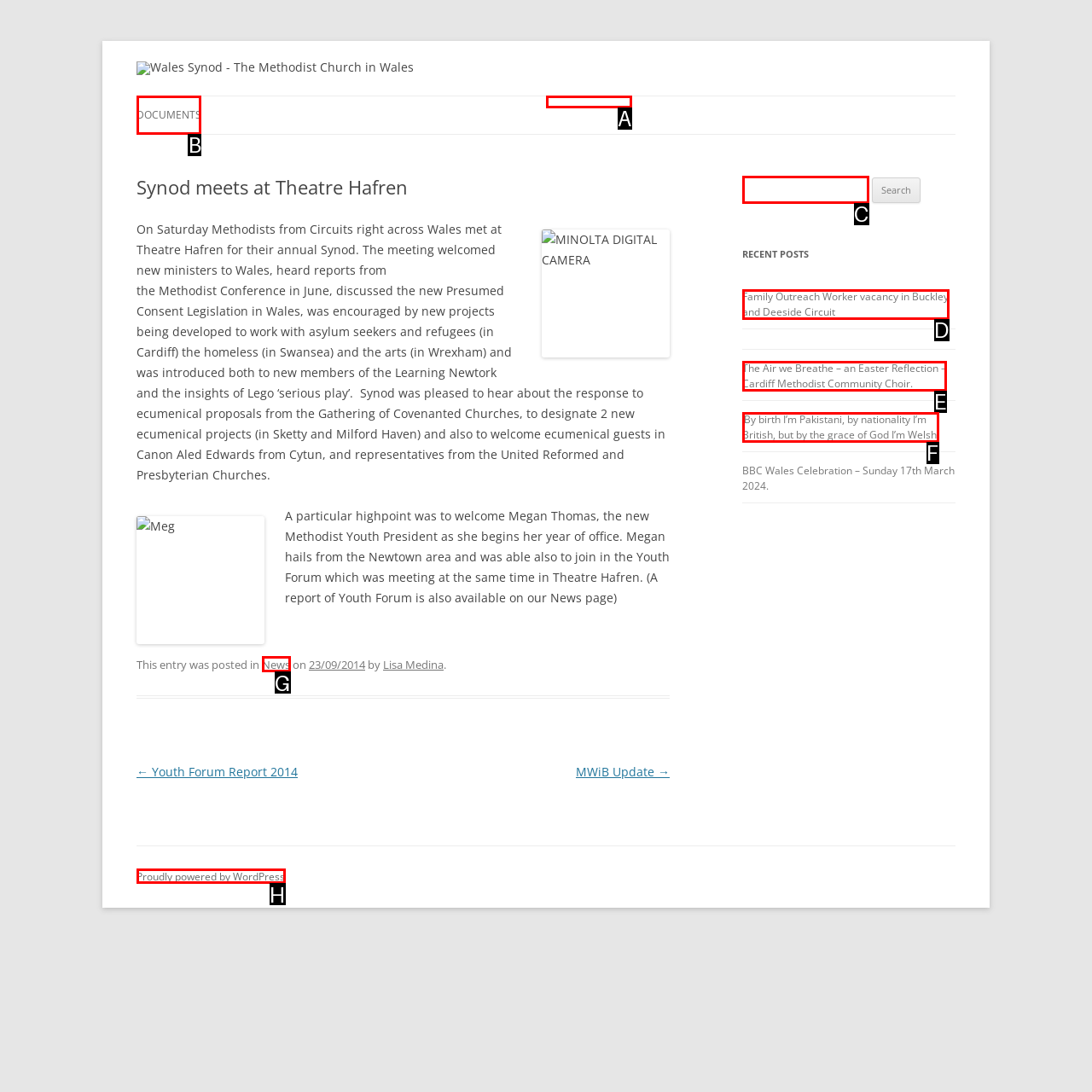Choose the correct UI element to click for this task: Click the 'DOCUMENTS' link Answer using the letter from the given choices.

B